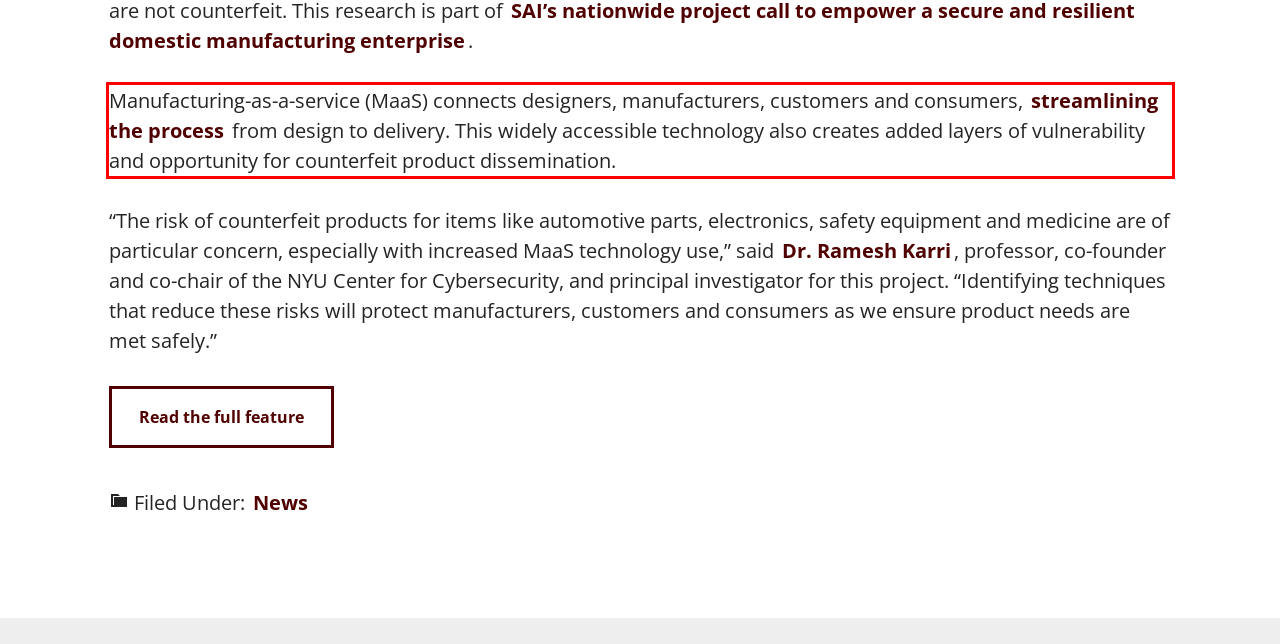Given a webpage screenshot with a red bounding box, perform OCR to read and deliver the text enclosed by the red bounding box.

Manufacturing-as-a-service (MaaS) connects designers, manufacturers, customers and consumers, streamlining the process from design to delivery. This widely accessible technology also creates added layers of vulnerability and opportunity for counterfeit product dissemination.